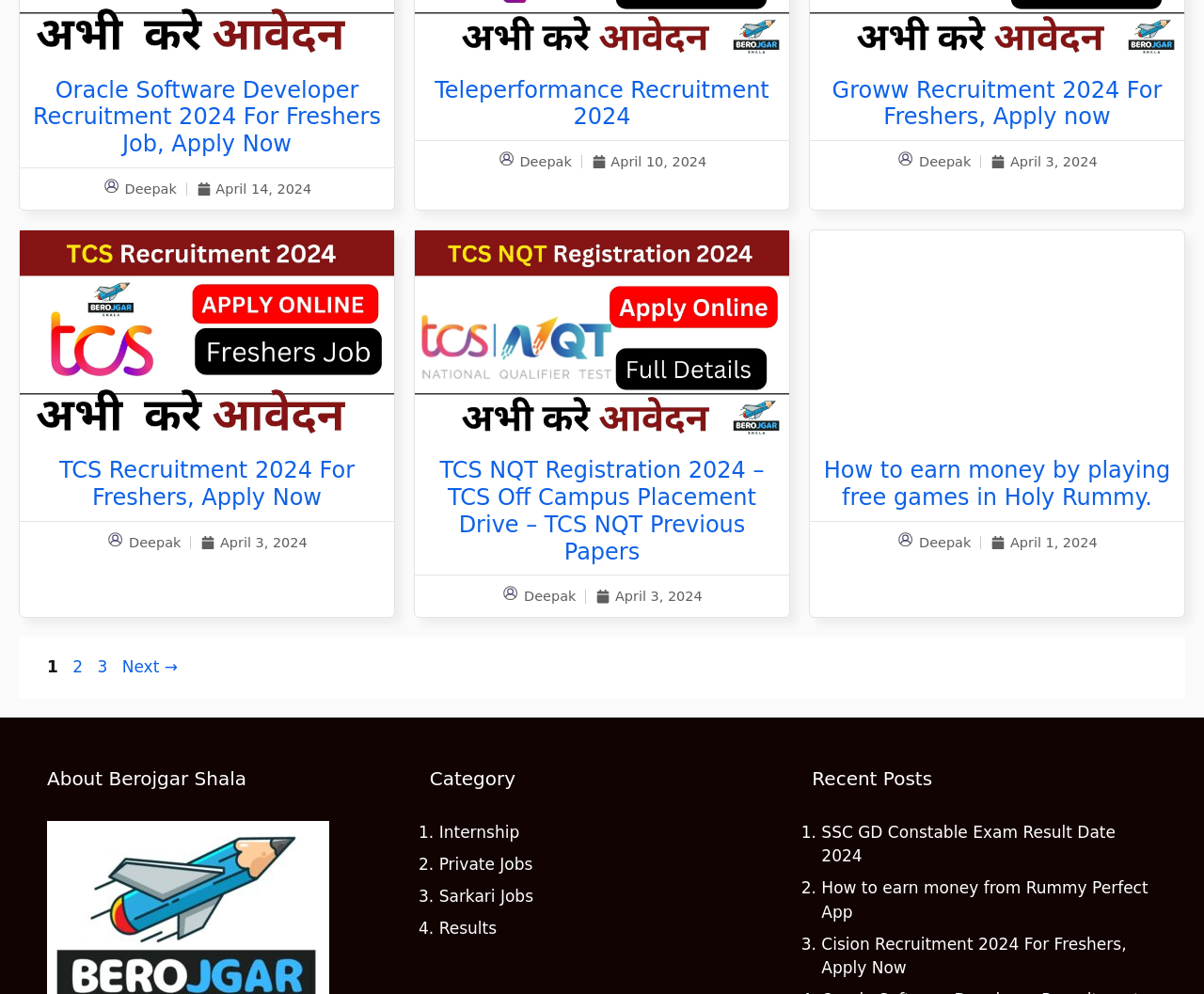Determine the bounding box of the UI component based on this description: "Results". The bounding box coordinates should be four float values between 0 and 1, i.e., [left, top, right, bottom].

[0.365, 0.924, 0.413, 0.943]